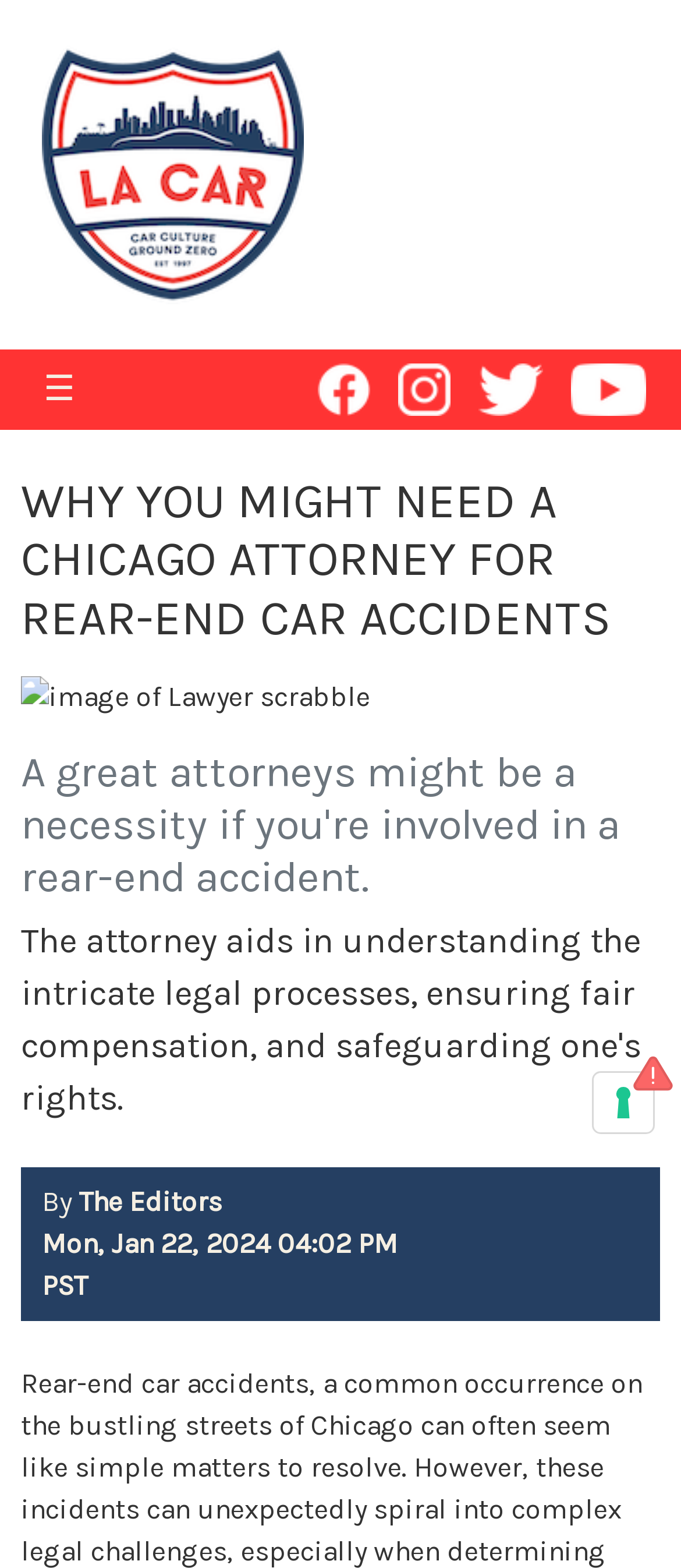What is the main heading displayed on the webpage? Please provide the text.

WHY YOU MIGHT NEED A CHICAGO ATTORNEY FOR REAR-END CAR ACCIDENTS